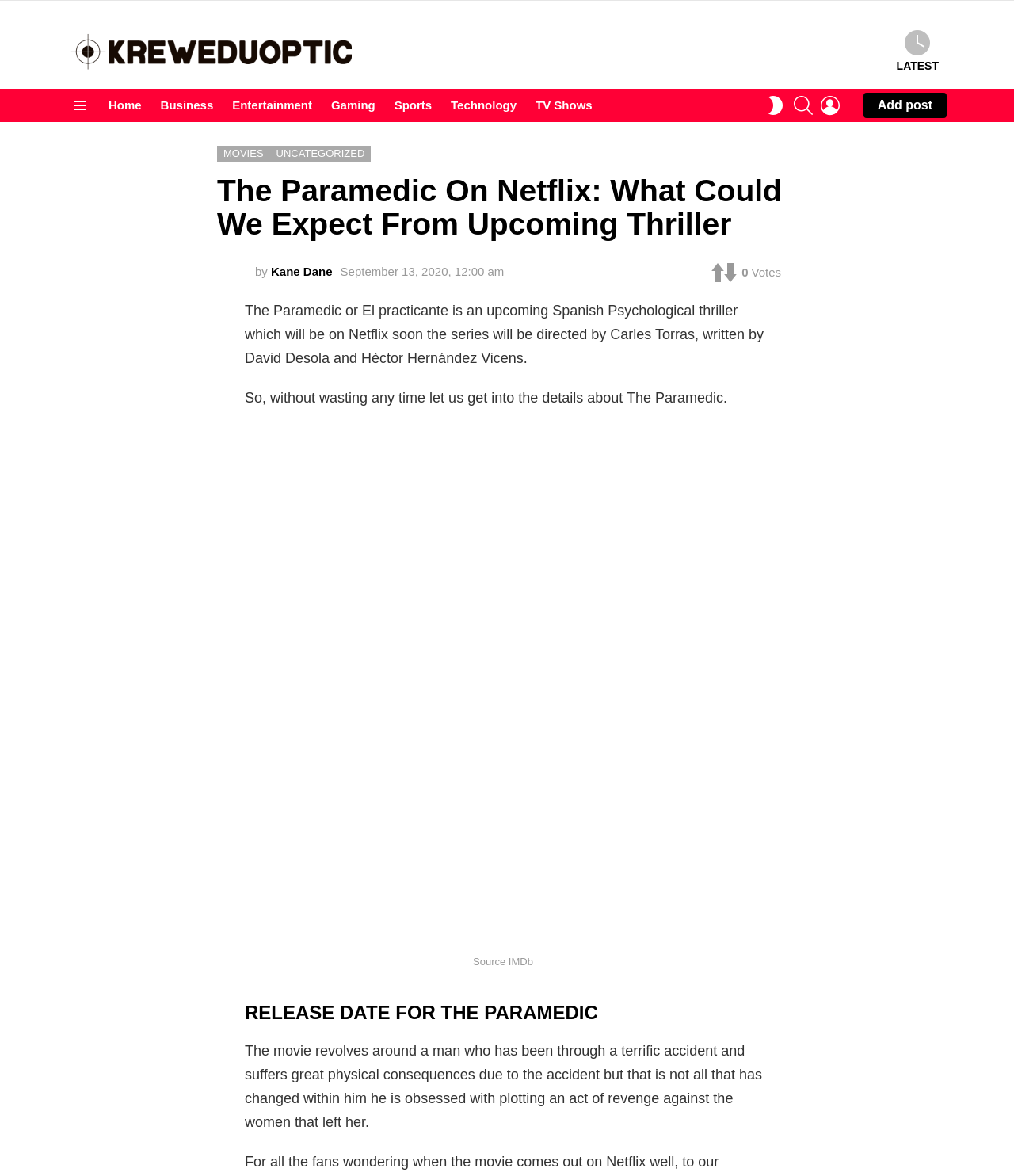Answer briefly with one word or phrase:
What is the author of the article?

Kane Dane Kane Dane